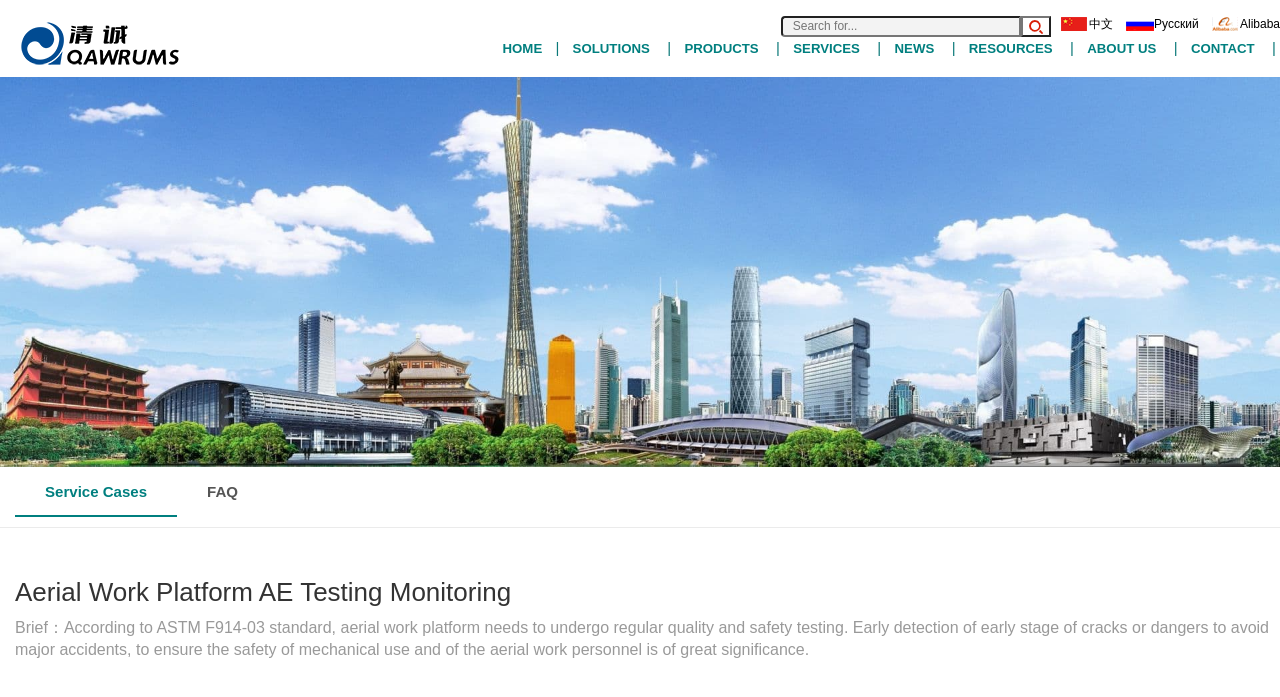Locate the bounding box coordinates of the element you need to click to accomplish the task described by this instruction: "Learn about SOLUTIONS".

[0.437, 0.053, 0.518, 0.088]